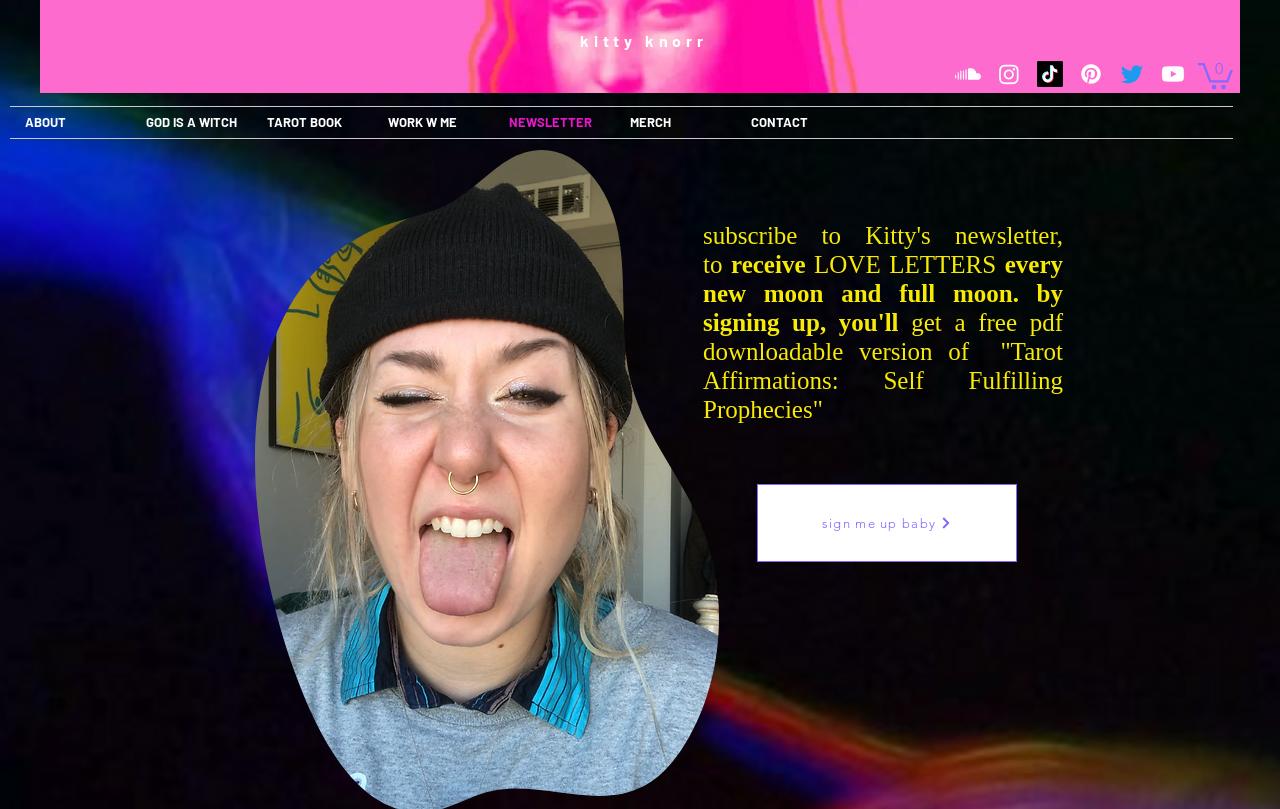How many social media platforms are listed?
Please look at the screenshot and answer using one word or phrase.

6